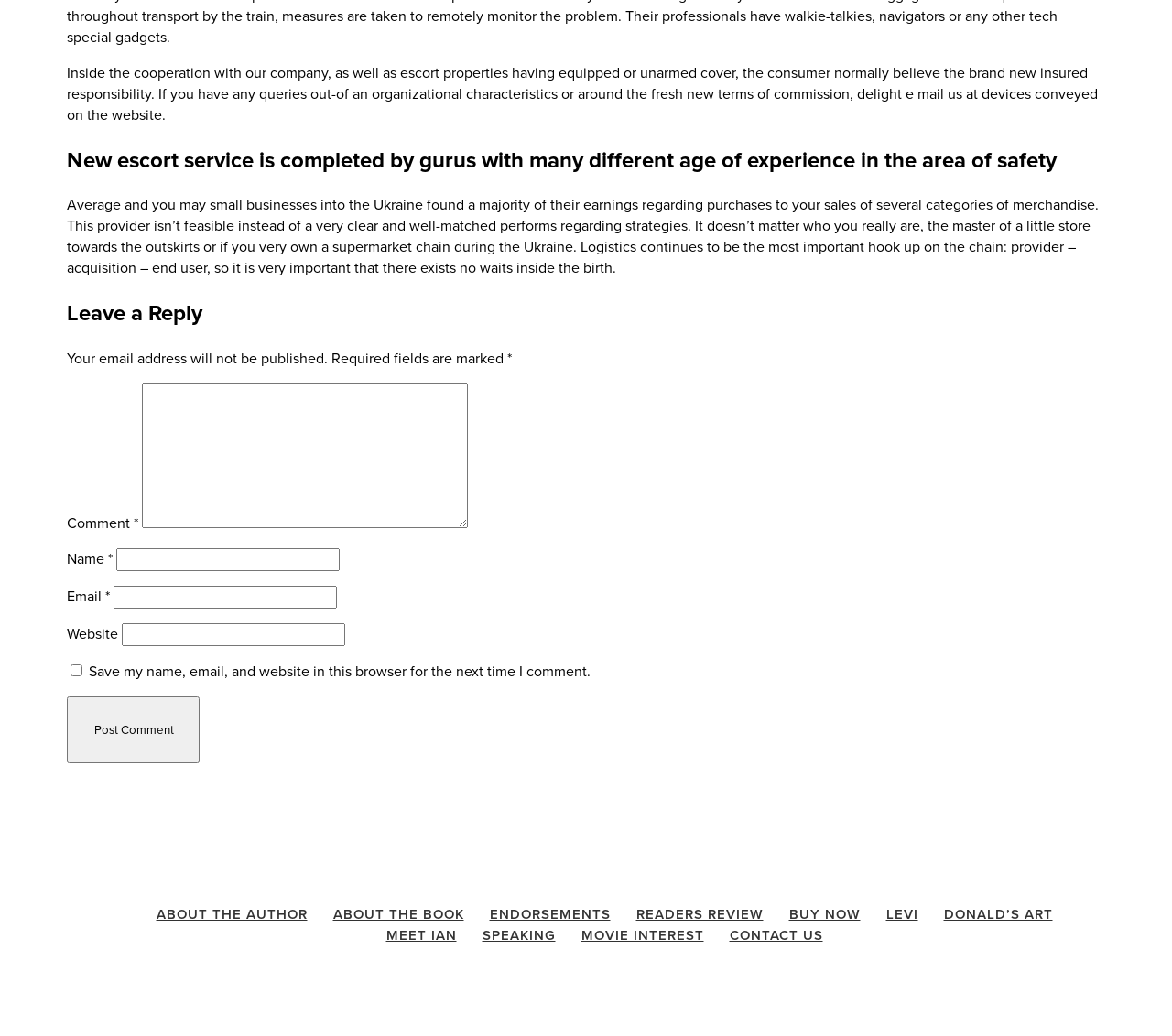Highlight the bounding box coordinates of the element you need to click to perform the following instruction: "Read about the author."

[0.124, 0.862, 0.271, 0.903]